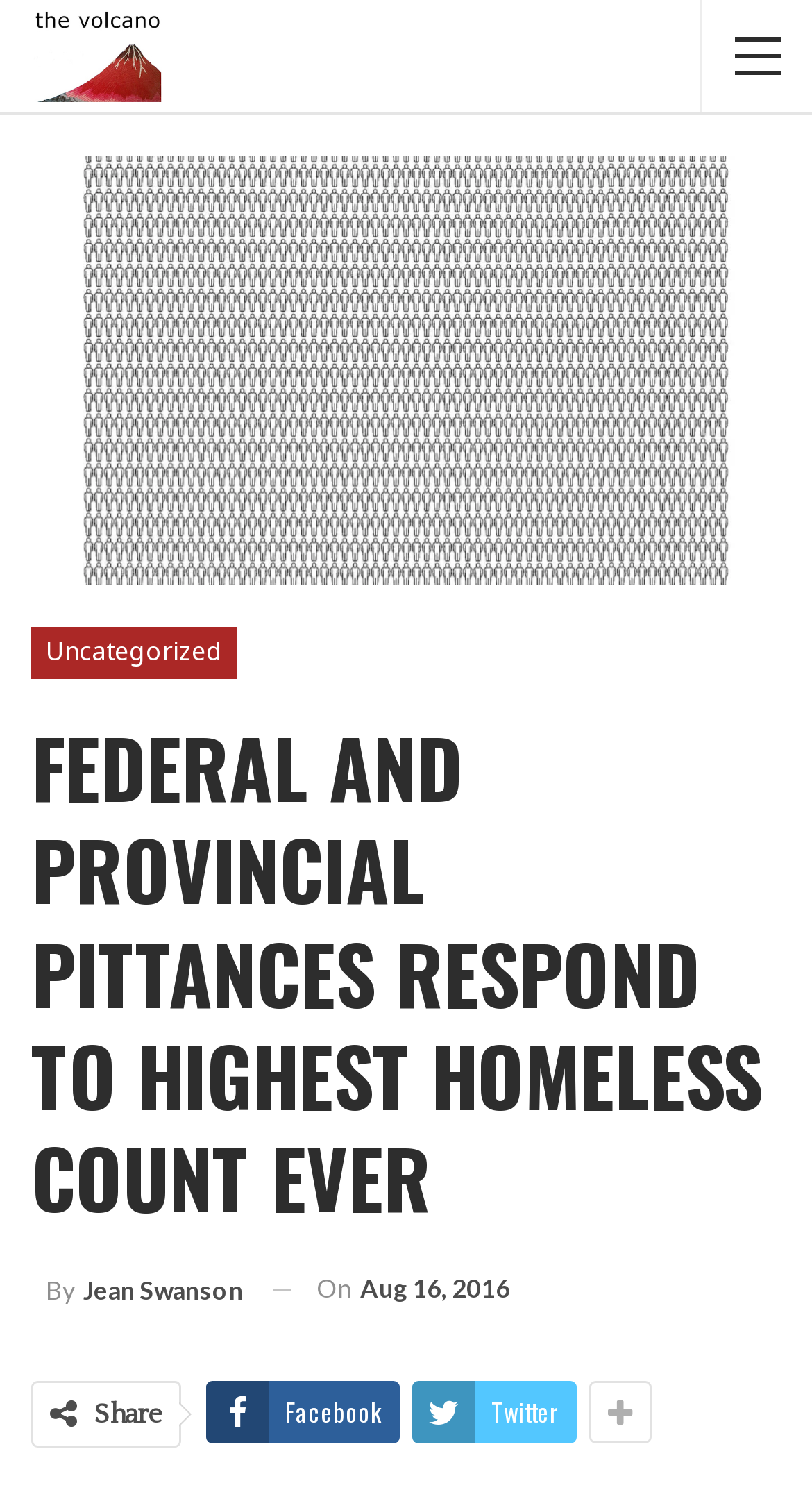Analyze the image and deliver a detailed answer to the question: What social media platforms are available for sharing?

I determined the answer by looking at the link elements with the text ' Facebook' and ' Twitter', which are common icons for Facebook and Twitter, respectively.